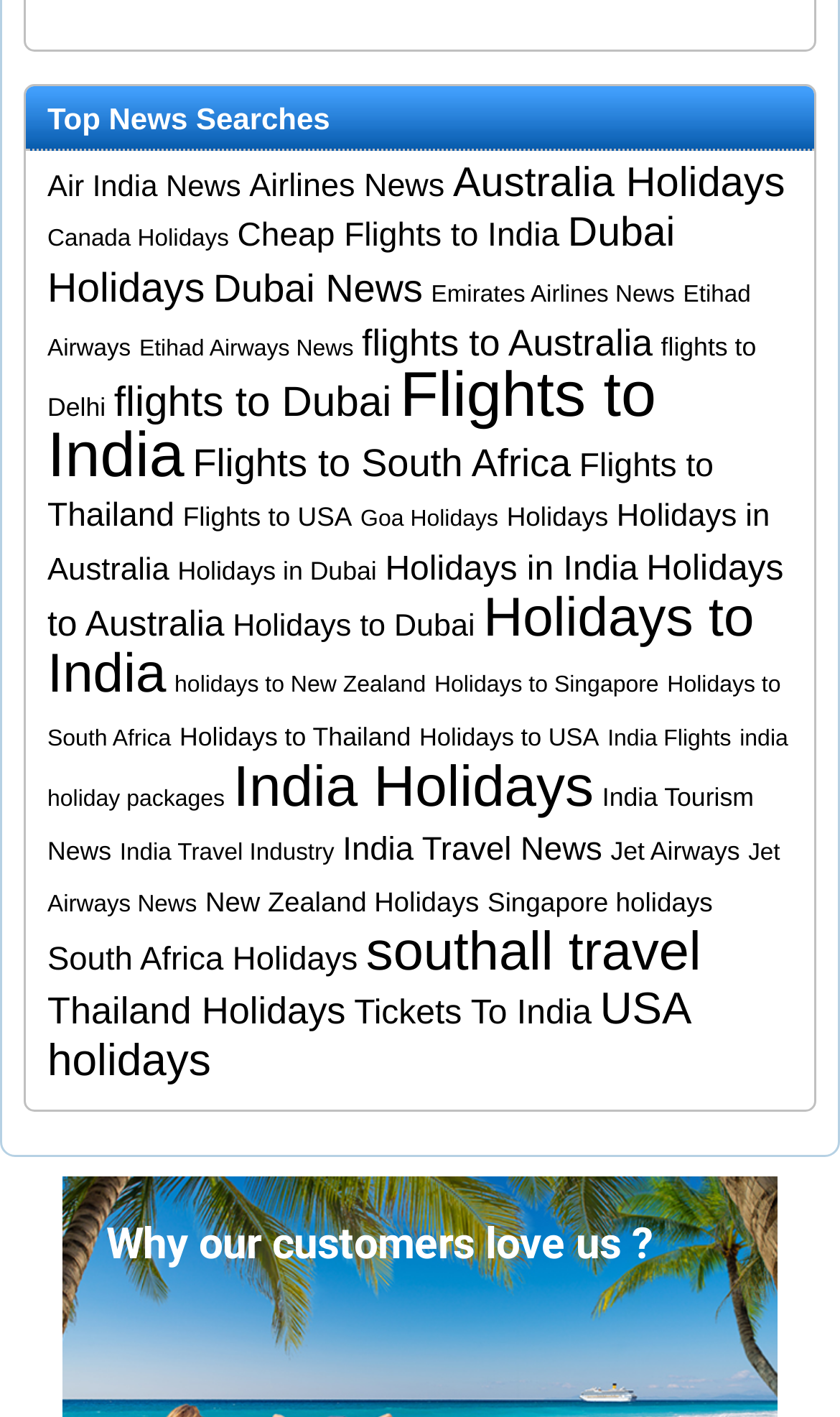How many holiday packages are available for India? Refer to the image and provide a one-word or short phrase answer.

120 items